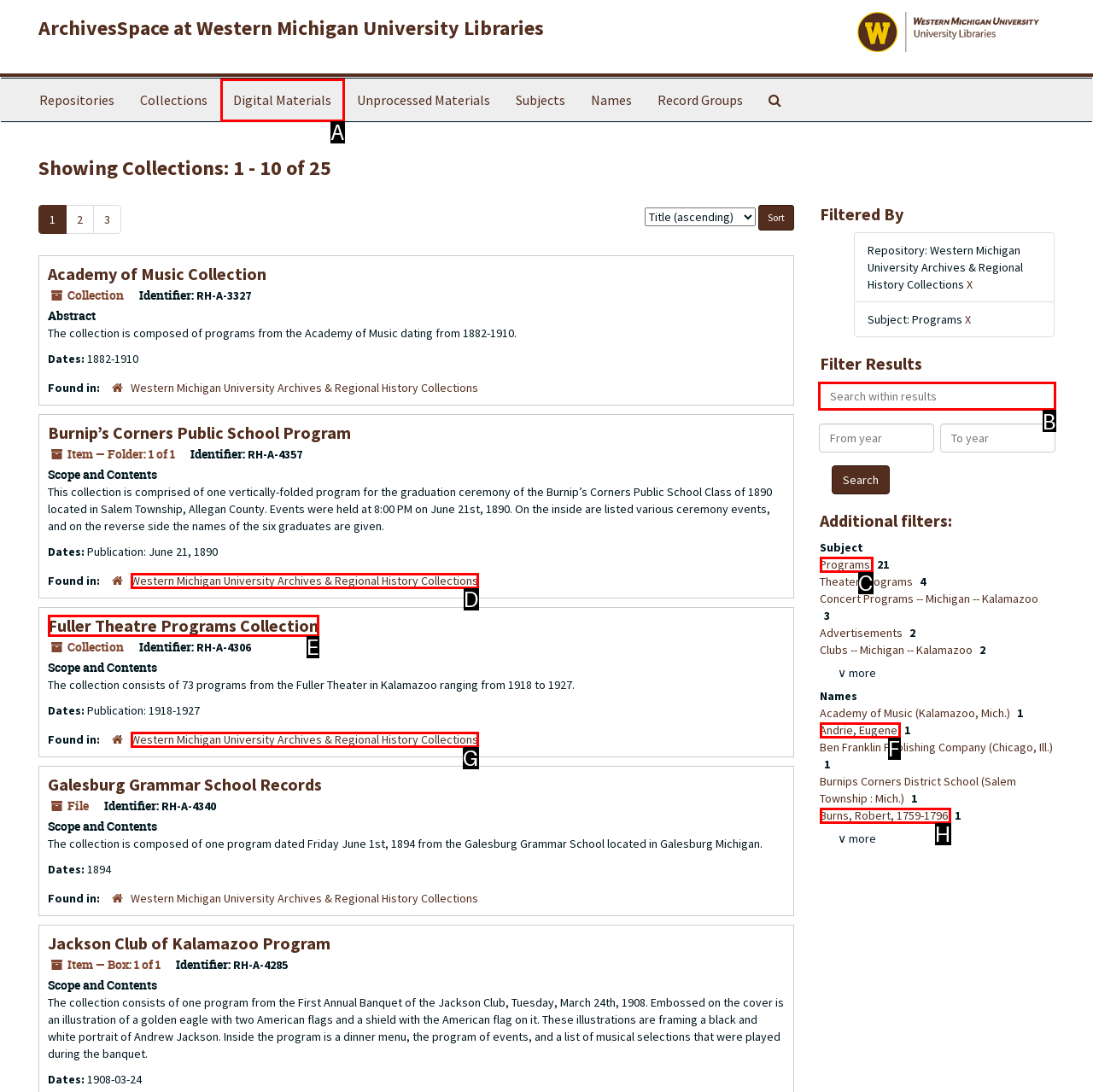Tell me the letter of the correct UI element to click for this instruction: Search within results. Answer with the letter only.

B